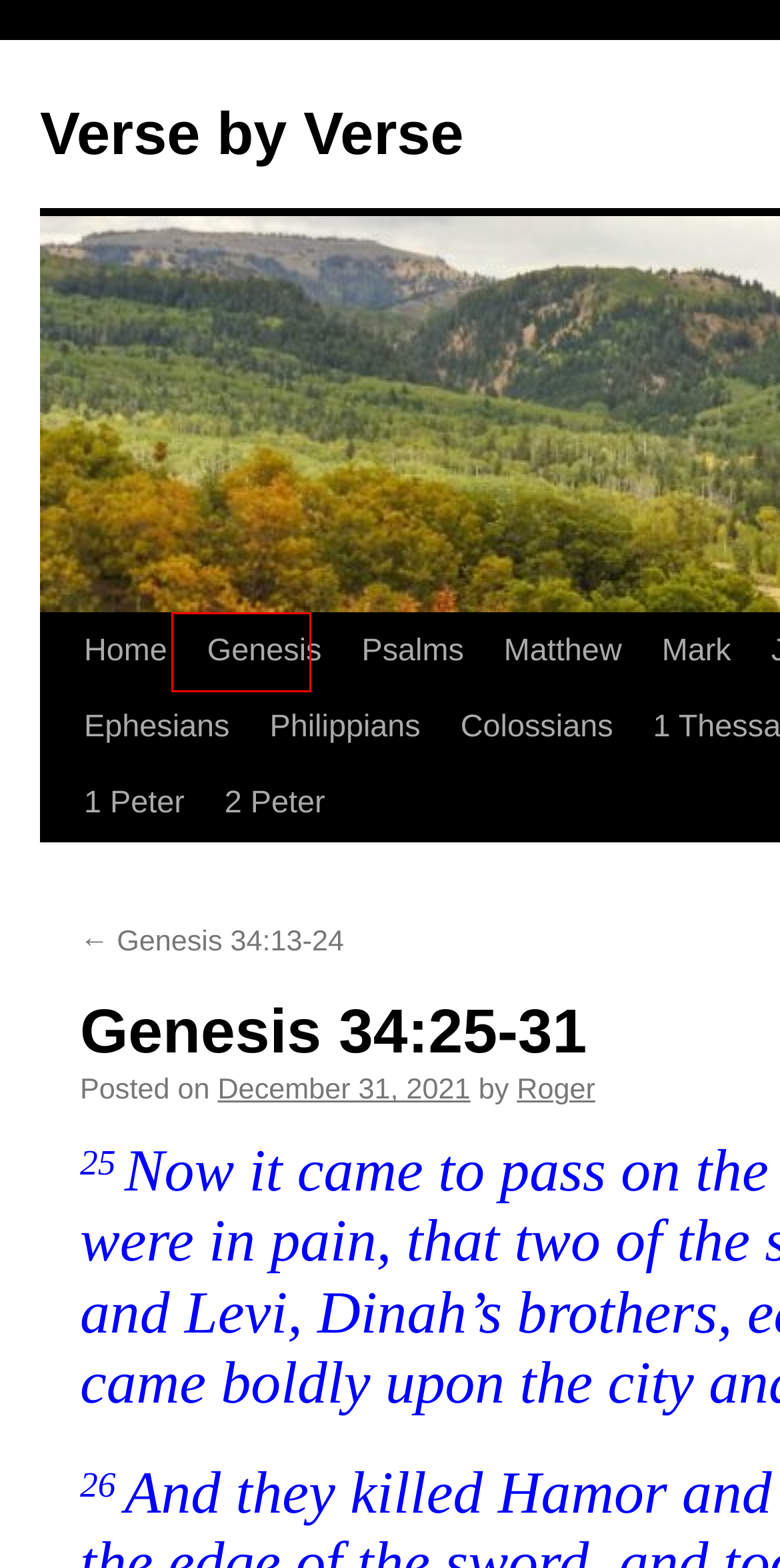You have a screenshot of a webpage, and a red bounding box highlights an element. Select the webpage description that best fits the new page after clicking the element within the bounding box. Options are:
A. Matthew | Verse by Verse
B. Genesis | Verse by Verse
C. Titus | Verse by Verse
D. Genesis 34:13-24 | Verse by Verse
E. Psalms | Verse by Verse
F. John | Verse by Verse
G. 1 Timothy | Verse by Verse
H. 2 Timothy | Verse by Verse

B